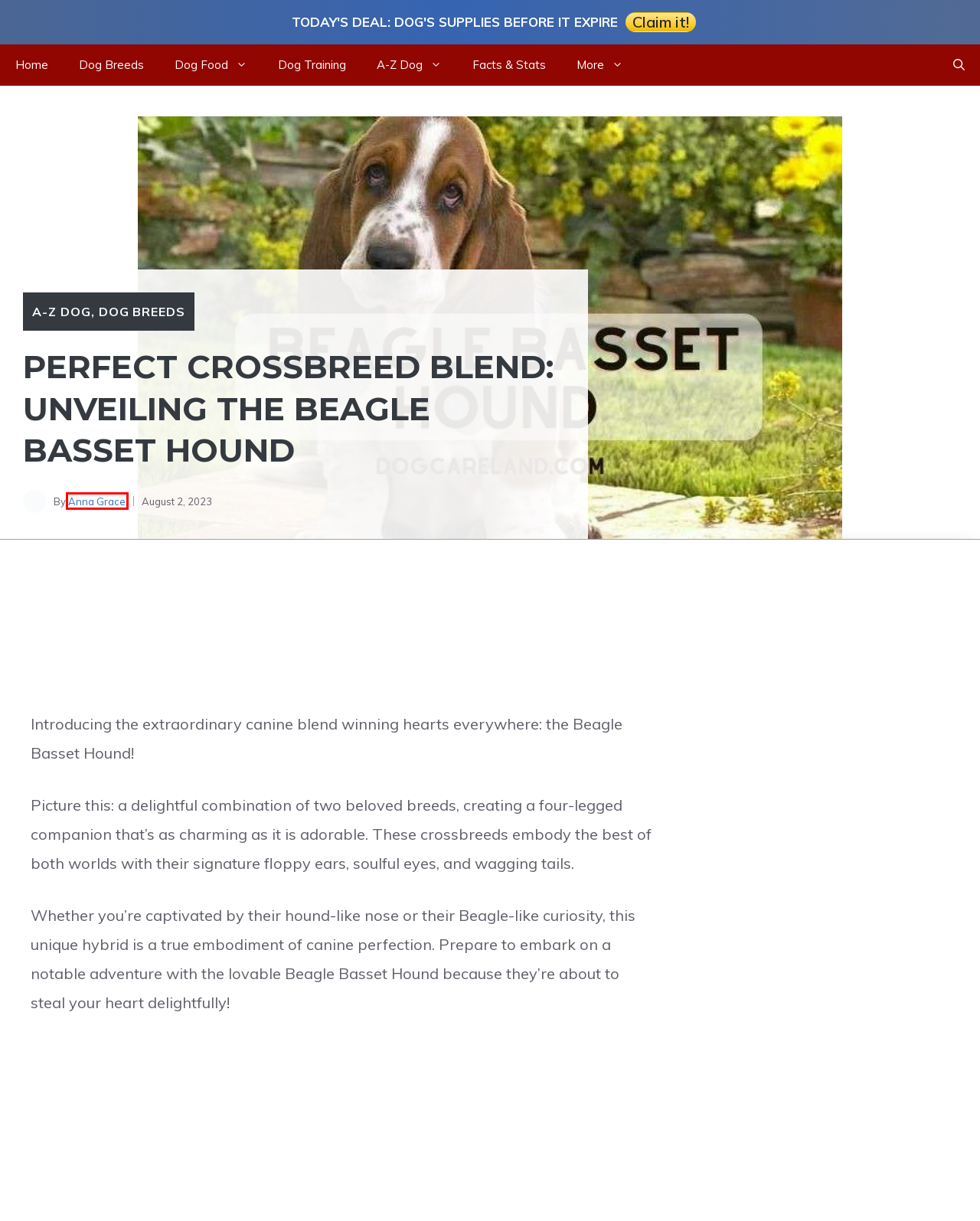Given a screenshot of a webpage with a red bounding box highlighting a UI element, determine which webpage description best matches the new webpage that appears after clicking the highlighted element. Here are the candidates:
A. LEGAL DISCLAIMER
B. Dog Food
C. More
D. Facts & Stats
E. Dog Training
F. Dog Care Land - Paw Companions Across the World
G. A-Z Dog
H. Dog Breeds

F